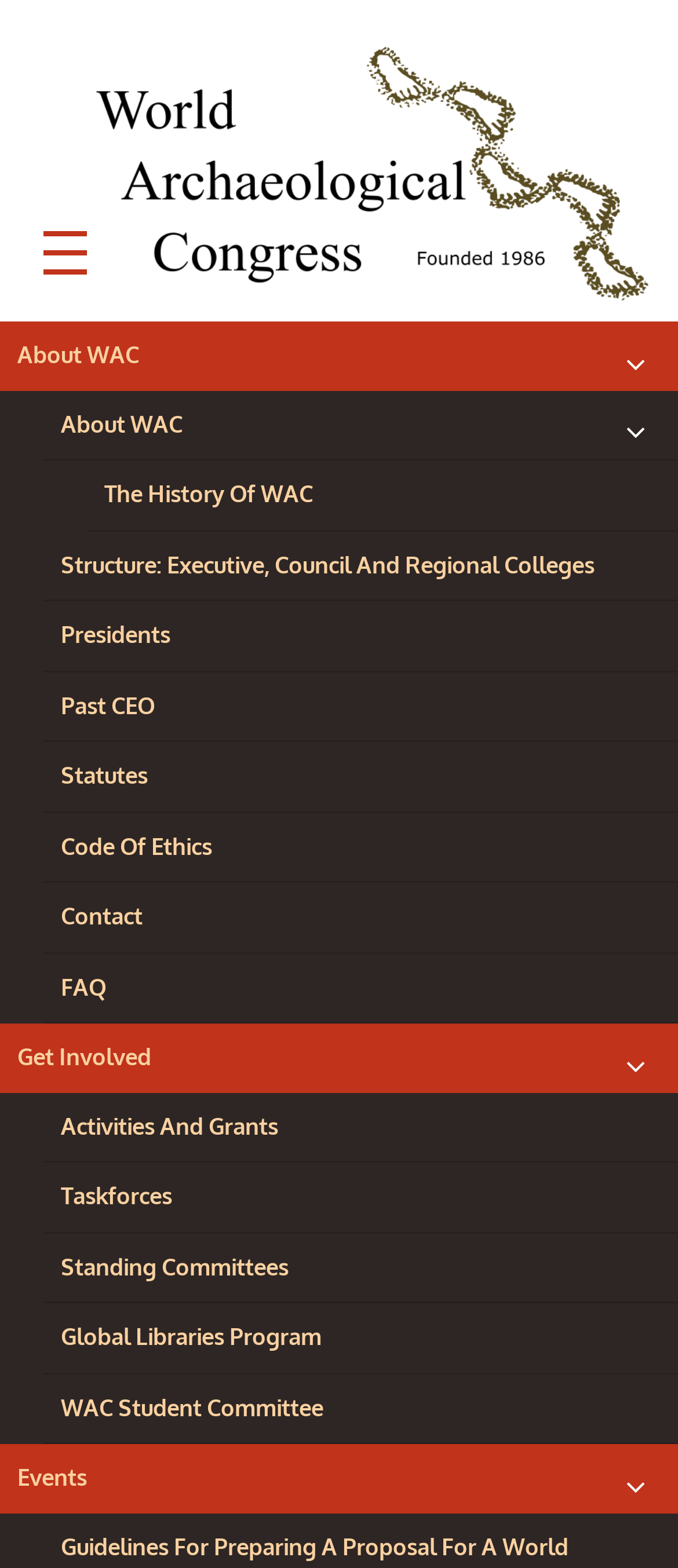How many links are there in the 'Get Involved' submenu? Using the information from the screenshot, answer with a single word or phrase.

5